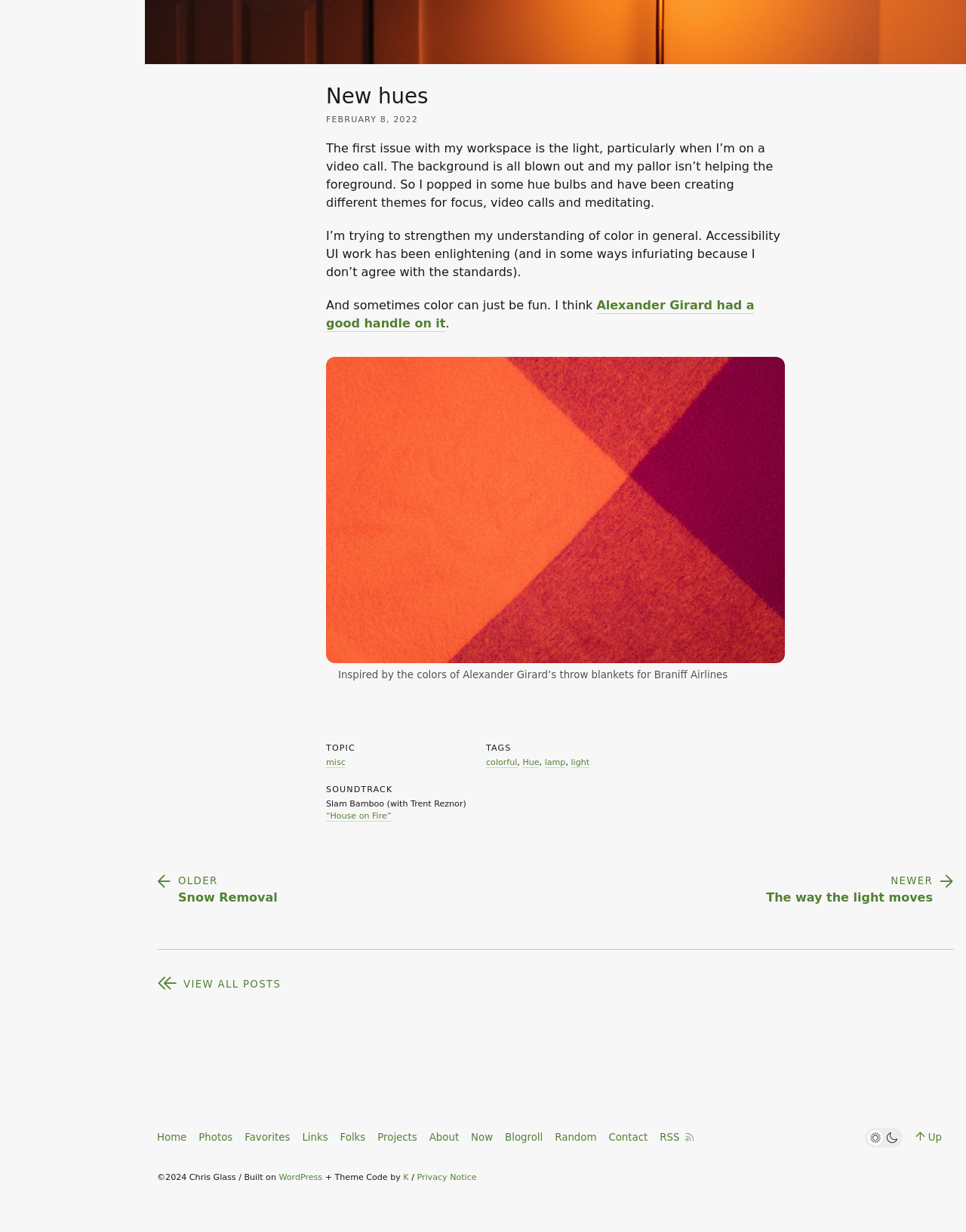Calculate the bounding box coordinates for the UI element based on the following description: "name="gbs-search" placeholder="Enter search keywords"". Ensure the coordinates are four float numbers between 0 and 1, i.e., [left, top, right, bottom].

None